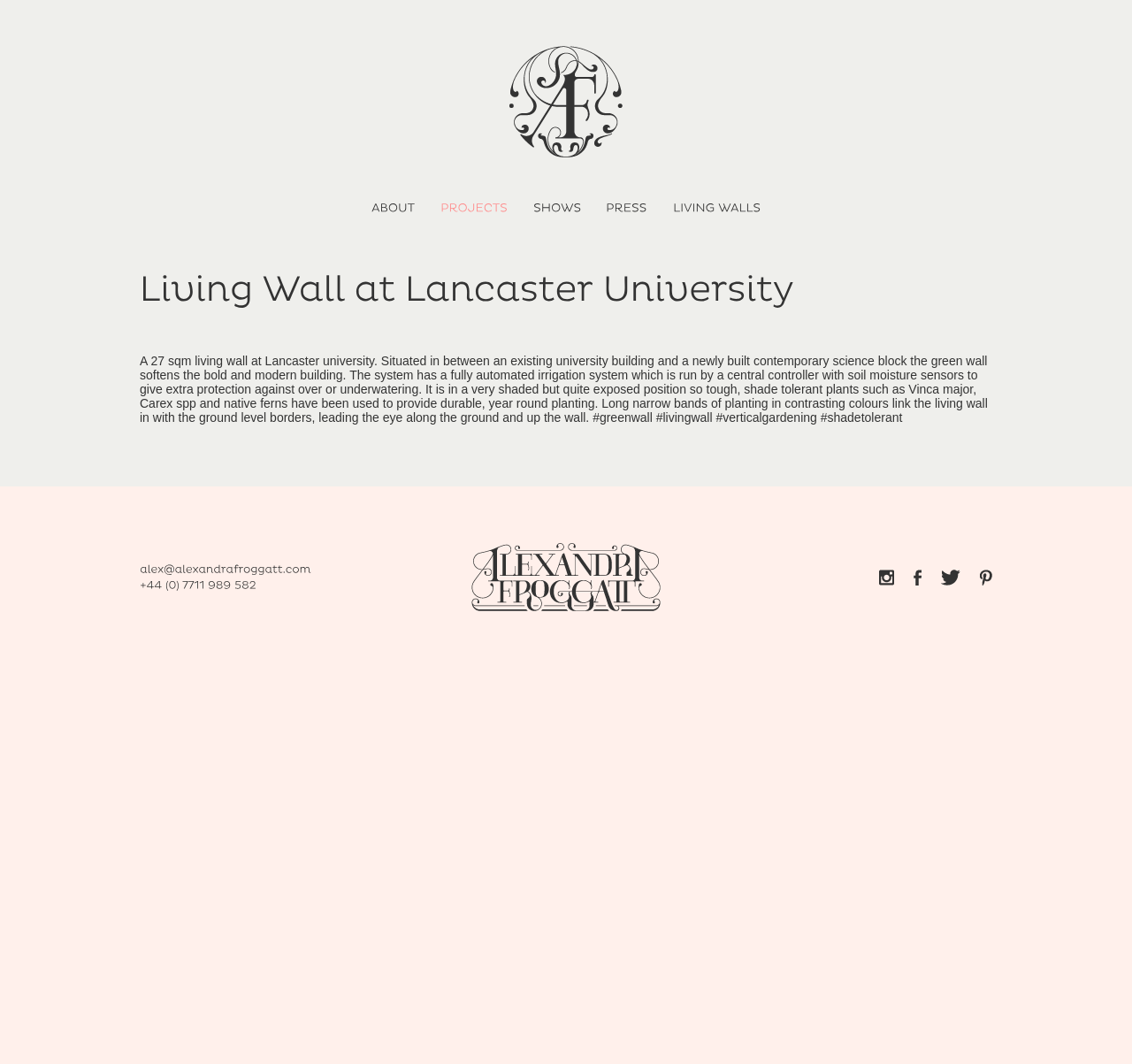Provide the bounding box for the UI element matching this description: "alex@alexandrafroggatt.com".

[0.123, 0.529, 0.275, 0.541]